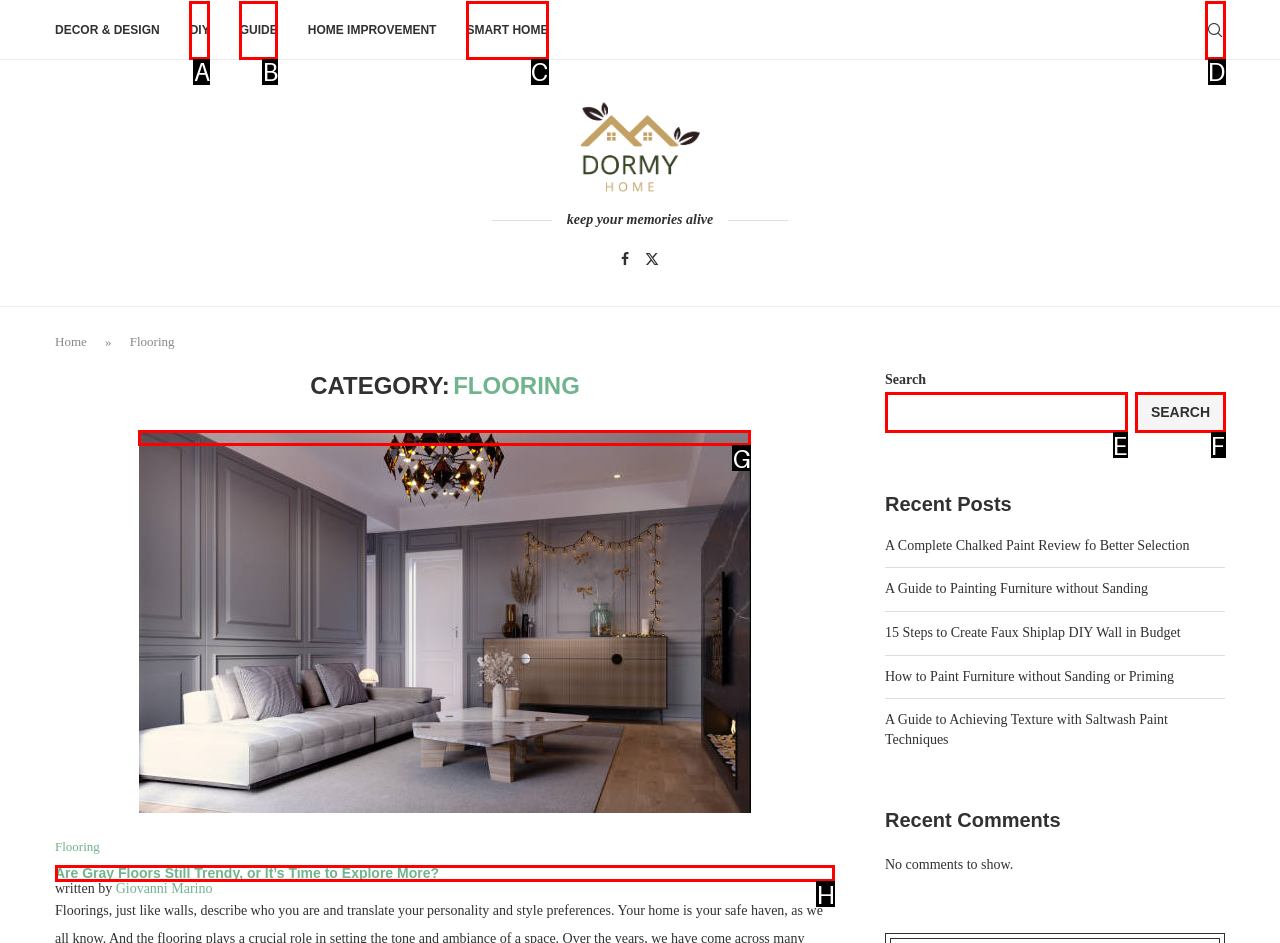Identify the HTML element to click to execute this task: Read the article 'Are Gray Floors Still Trendy, or It’s Time to Explore More?' Respond with the letter corresponding to the proper option.

H